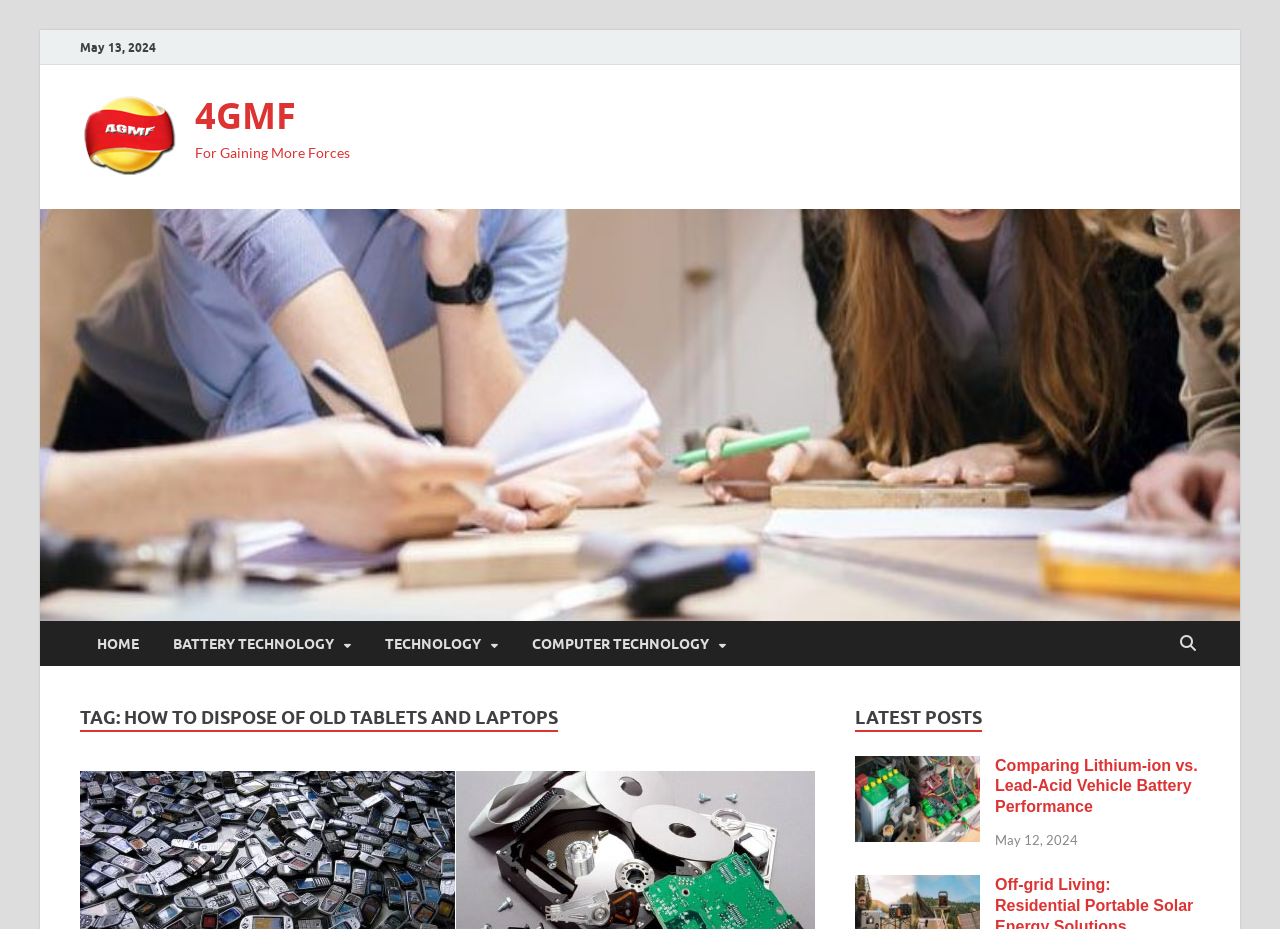Find and indicate the bounding box coordinates of the region you should select to follow the given instruction: "go to the HOME page".

[0.062, 0.669, 0.122, 0.717]